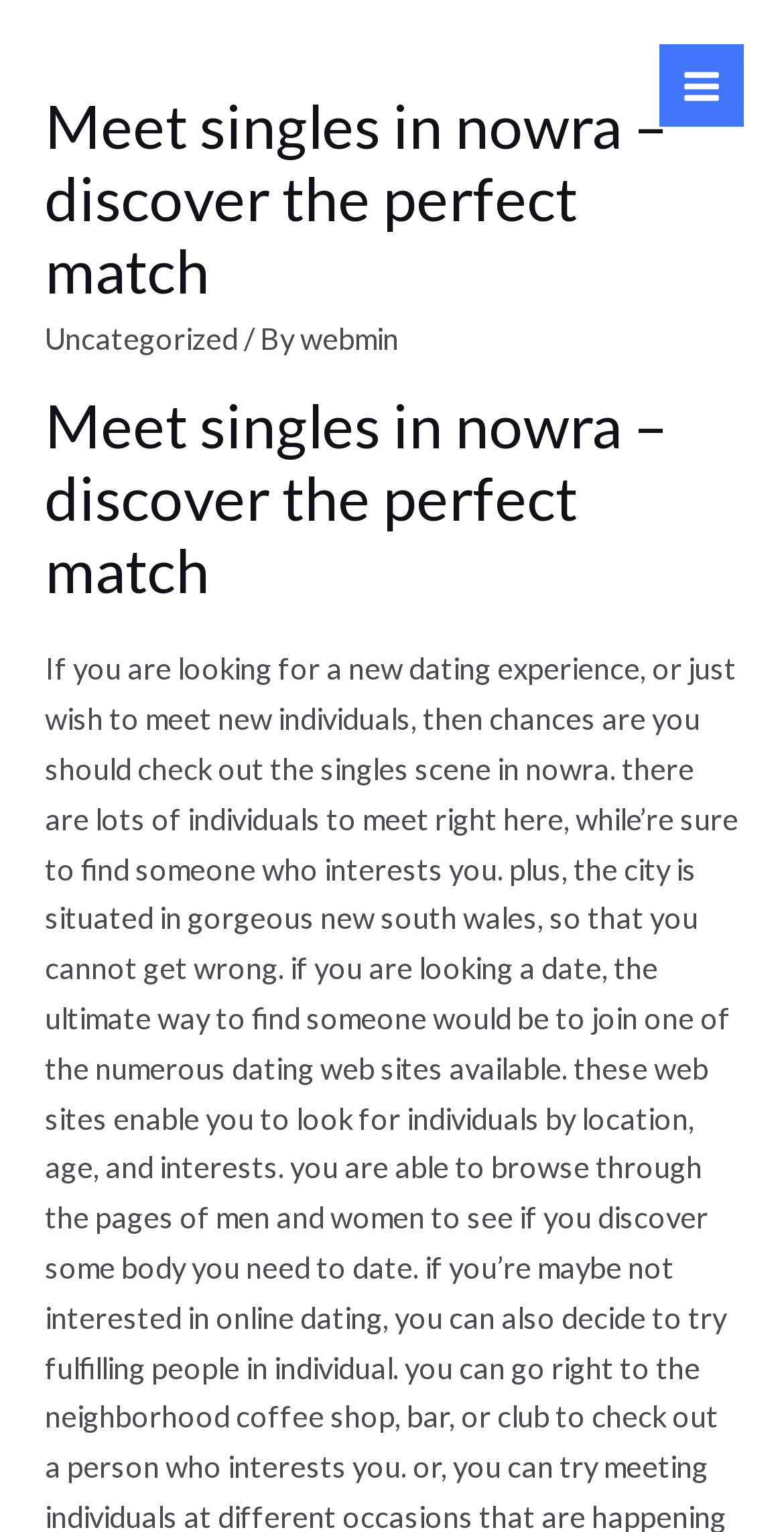Please provide a detailed answer to the question below by examining the image:
What is the category of the link 'Uncategorized'?

The link 'Uncategorized' is likely a blog category, as it is located next to the text '/ By' and another link 'webmin', suggesting that it is related to blog posts or articles.